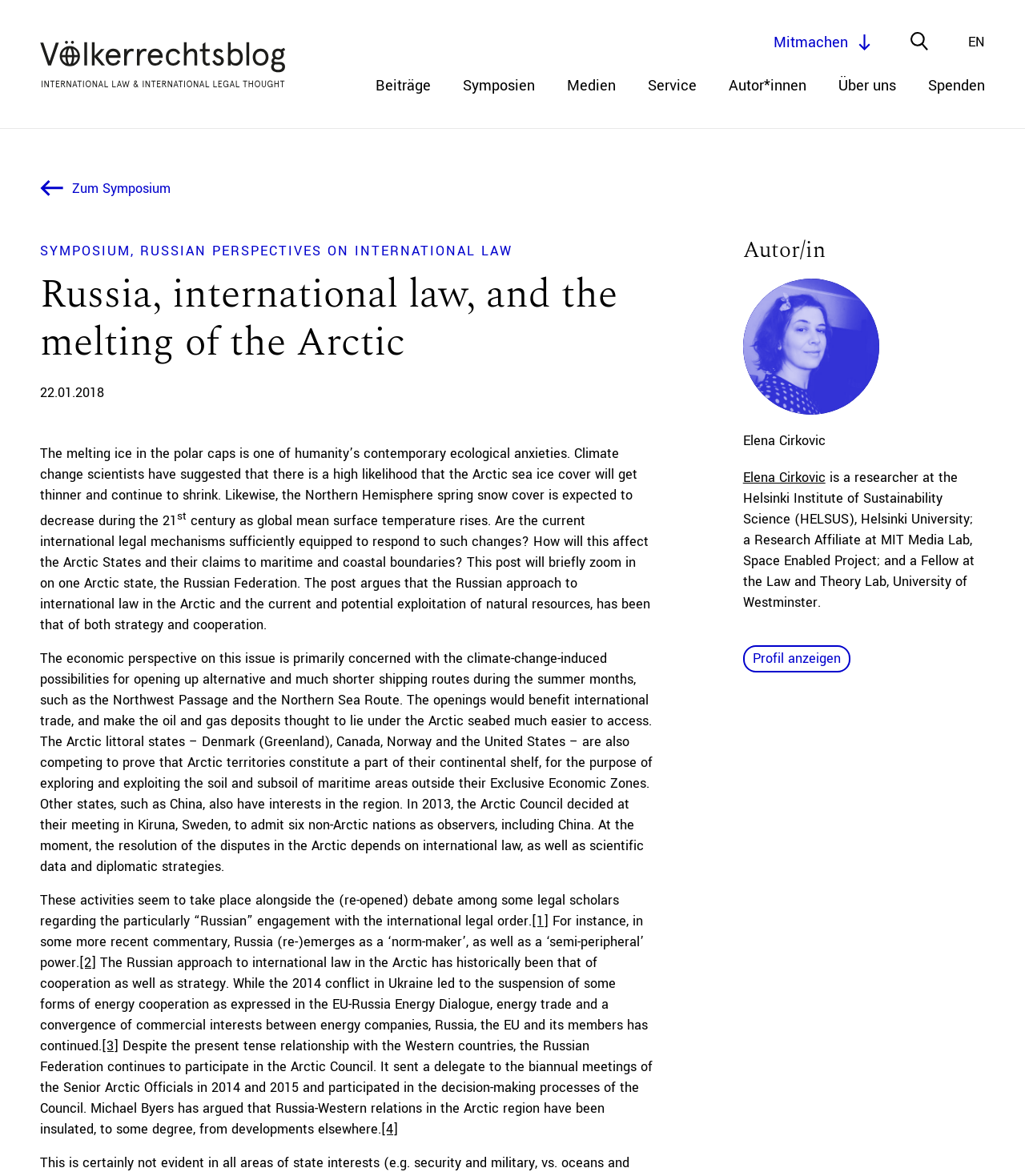What is the title of the article?
Please answer the question with as much detail and depth as you can.

The title of the article can be found at the top of the webpage, which is 'Russia, international law, and the melting of the Arctic'. This title is a heading that summarizes the main topic of the article.